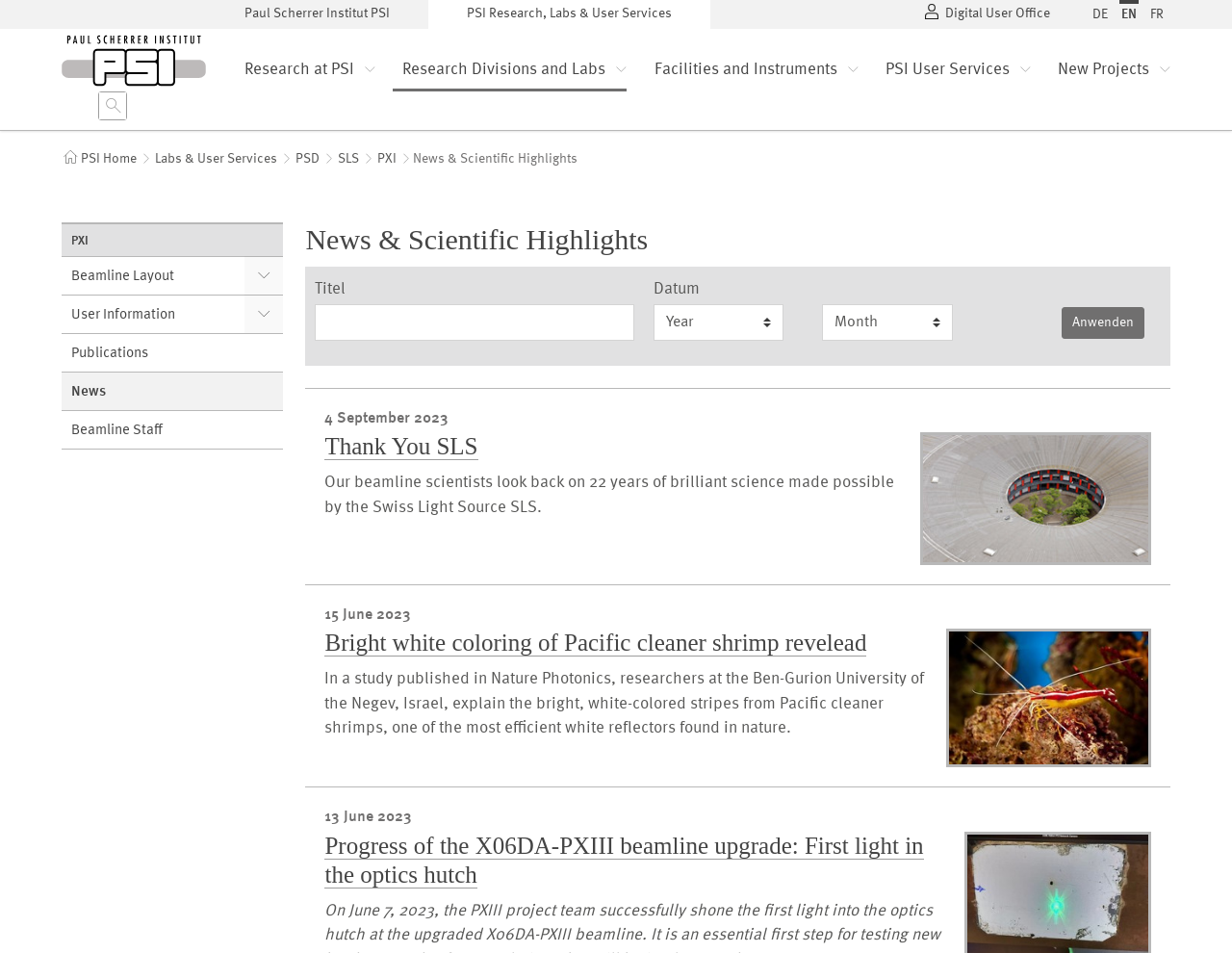Identify and extract the main heading from the webpage.

News & Scientific Highlights